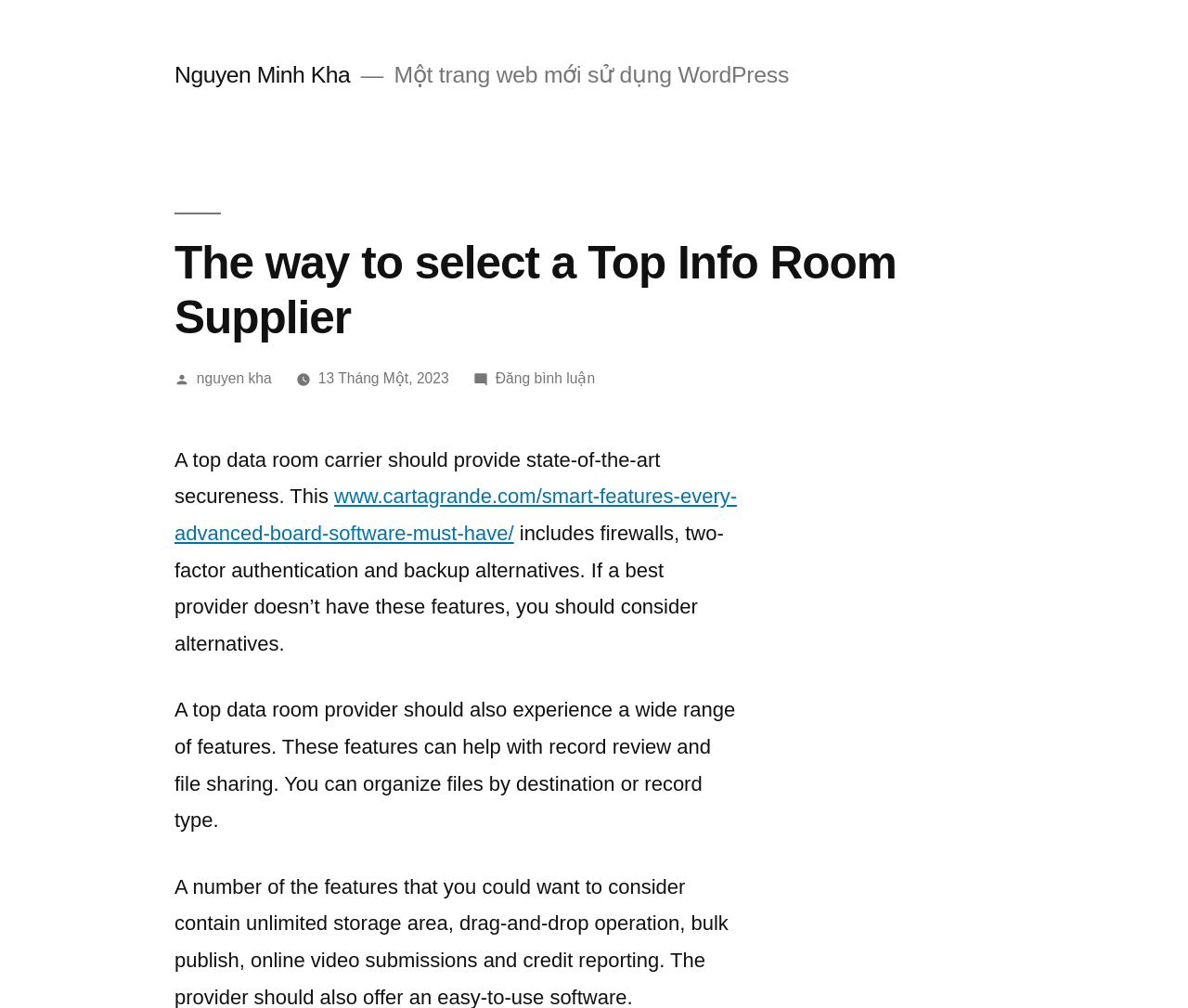What is the date of the article?
From the image, provide a succinct answer in one word or a short phrase.

13 Tháng Một, 2023